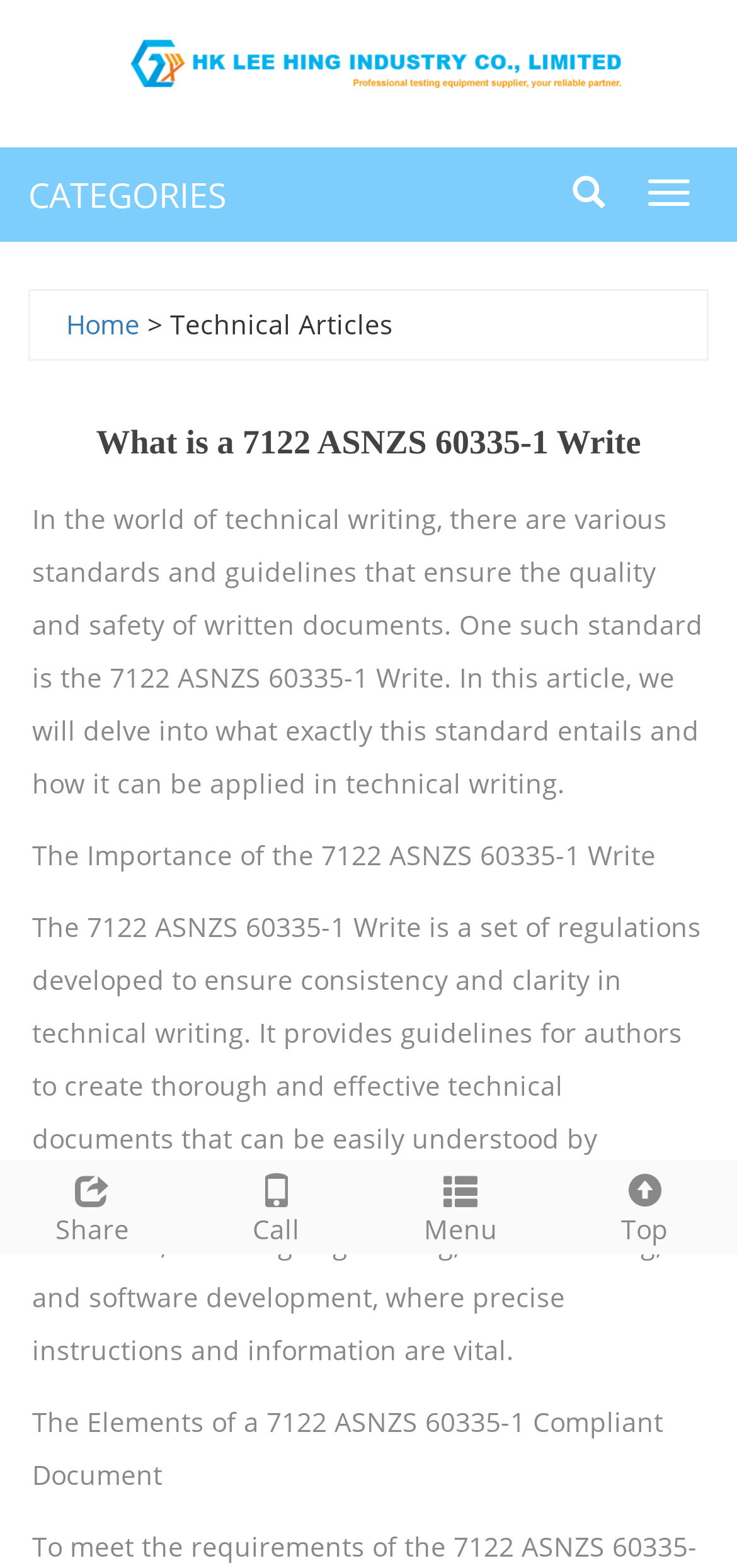Locate the bounding box coordinates of the element you need to click to accomplish the task described by this instruction: "Call the company".

[0.25, 0.74, 0.5, 0.796]